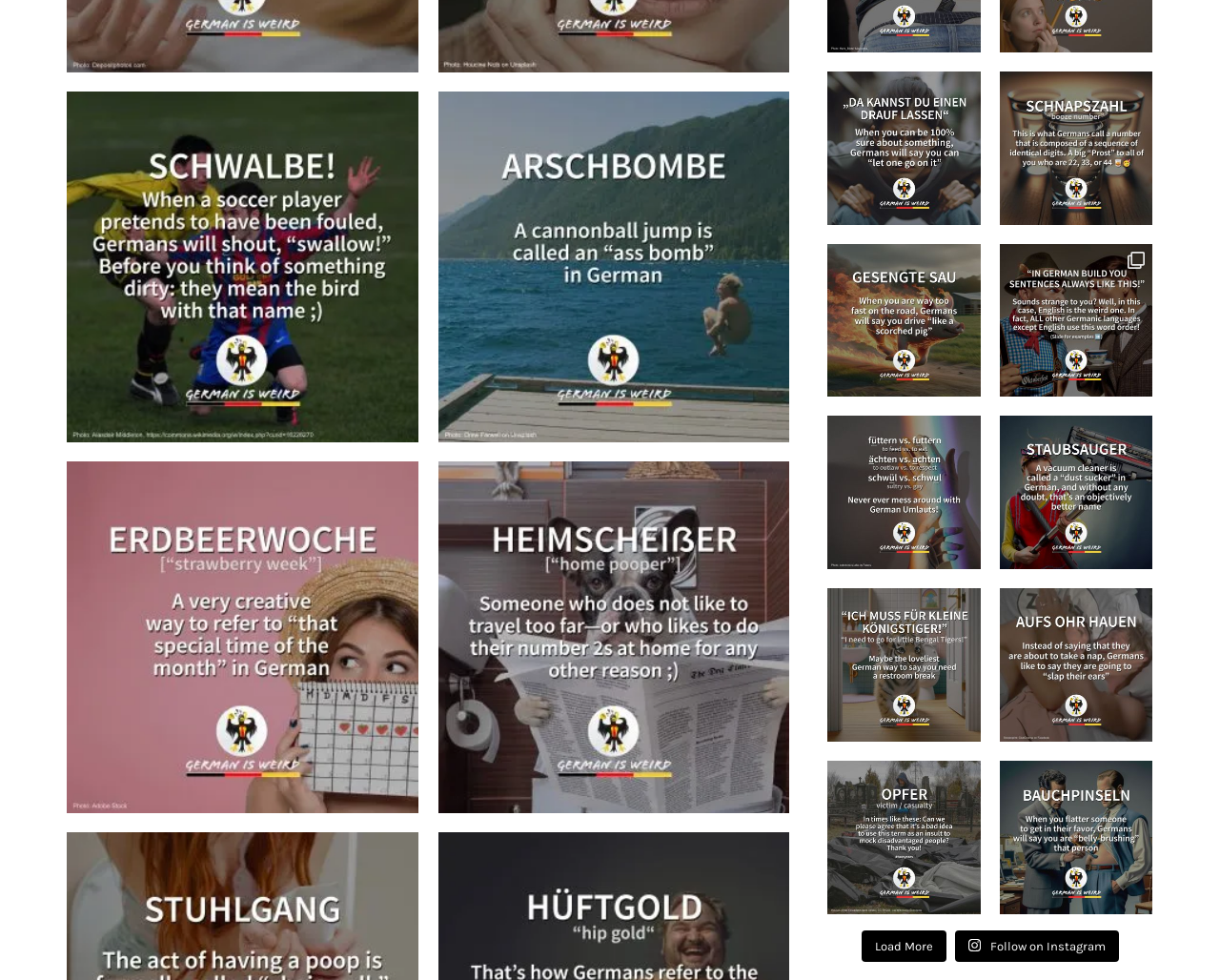Using the webpage screenshot and the element description Follow on Instagram, determine the bounding box coordinates. Specify the coordinates in the format (top-left x, top-left y, bottom-right x, bottom-right y) with values ranging from 0 to 1.

[0.783, 0.949, 0.917, 0.982]